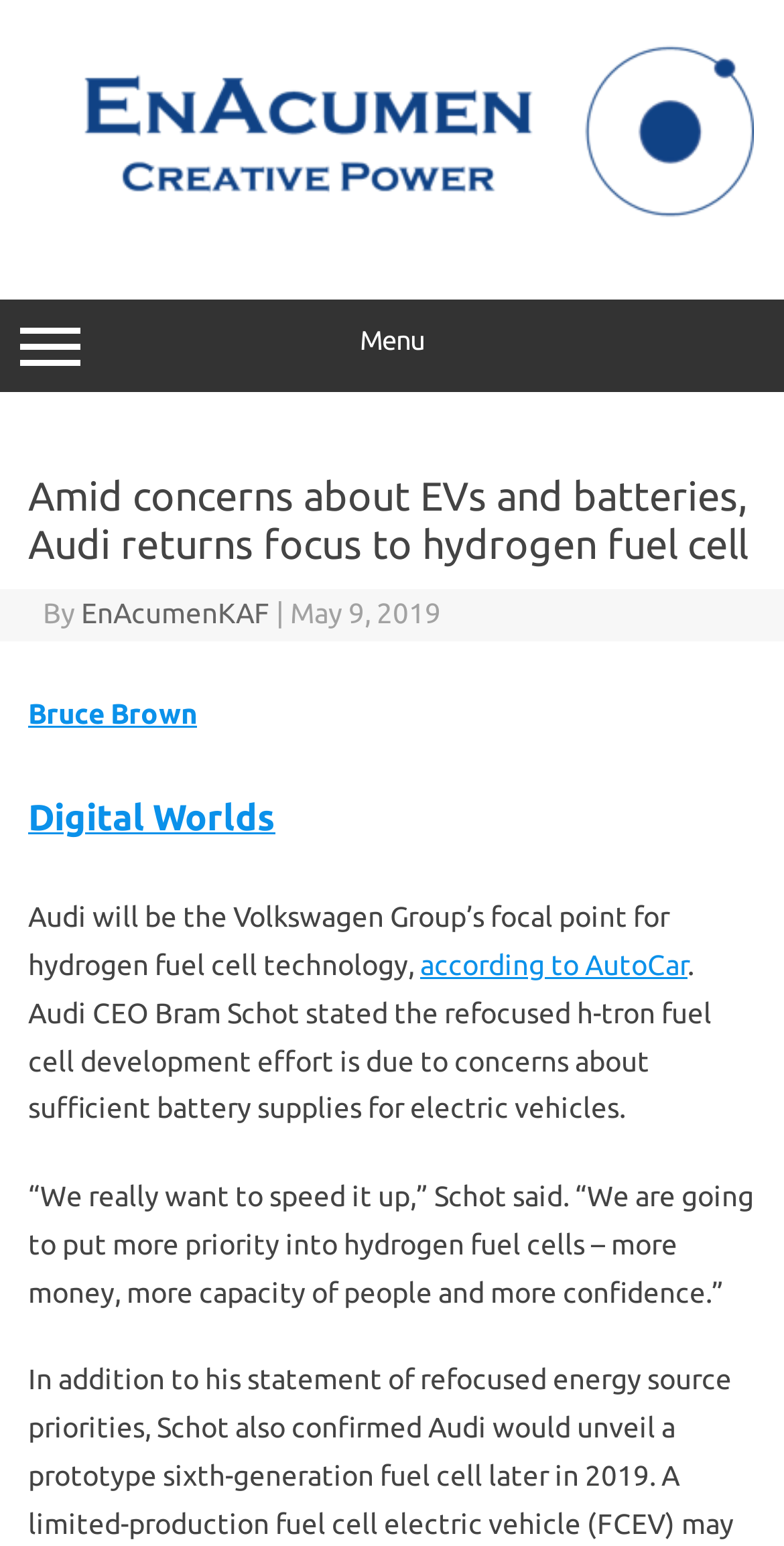What is the date of the article?
Based on the image, answer the question with as much detail as possible.

The answer can be found in the article metadata, where the date 'May 9, 2019' is mentioned.